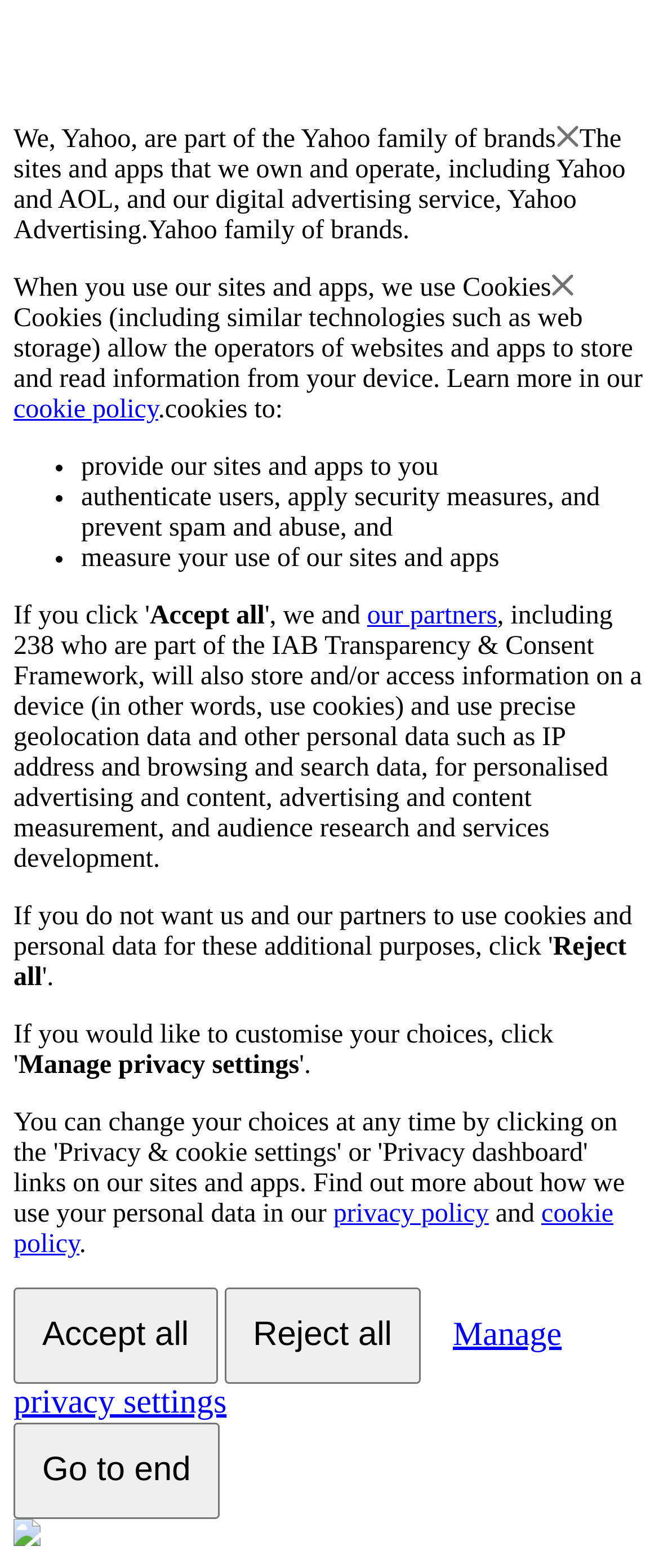Please find the bounding box coordinates of the element that needs to be clicked to perform the following instruction: "View the 'cookie policy'". The bounding box coordinates should be four float numbers between 0 and 1, represented as [left, top, right, bottom].

[0.021, 0.252, 0.24, 0.27]